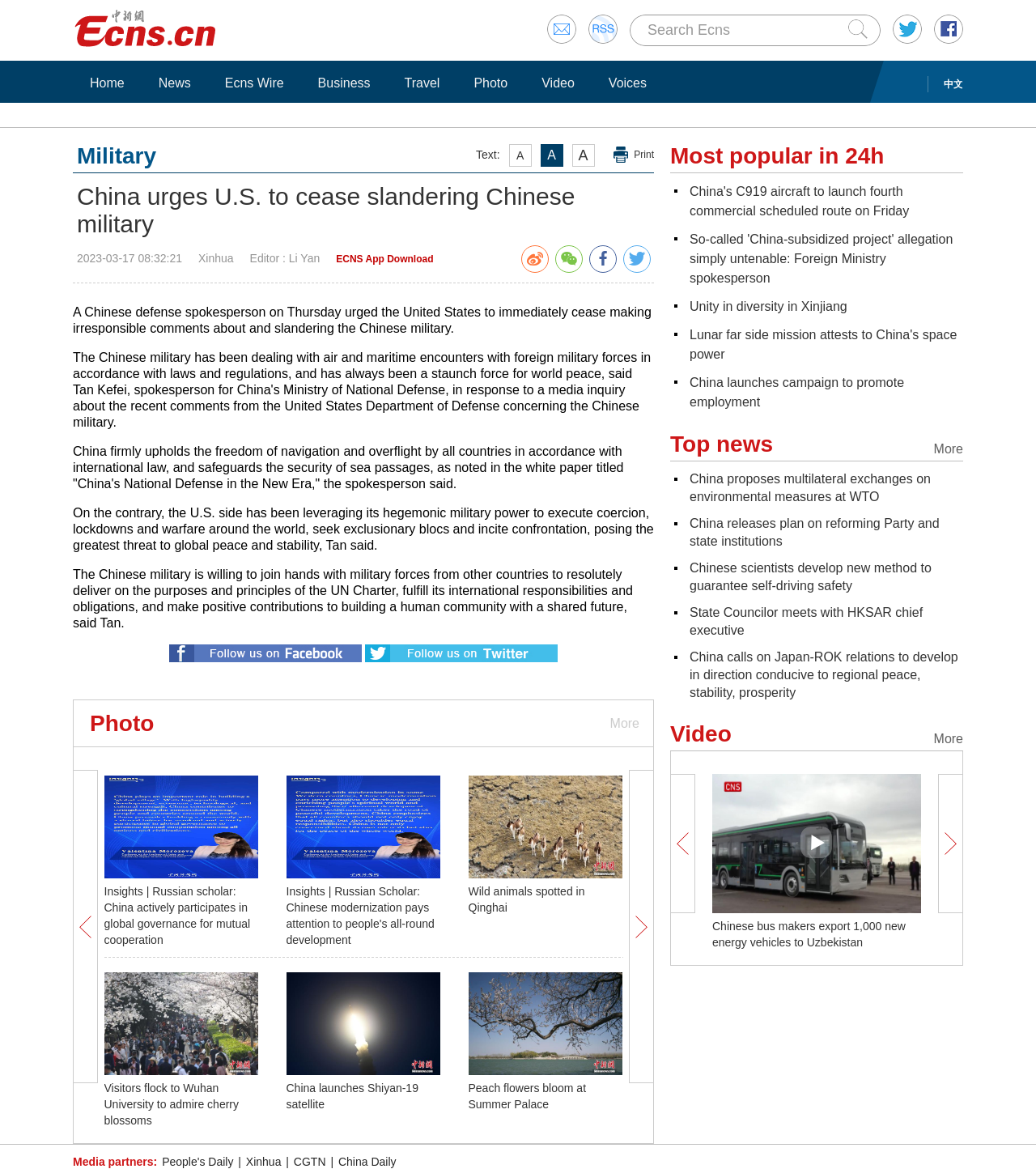Show the bounding box coordinates of the region that should be clicked to follow the instruction: "Search Ecns."

[0.625, 0.019, 0.705, 0.033]